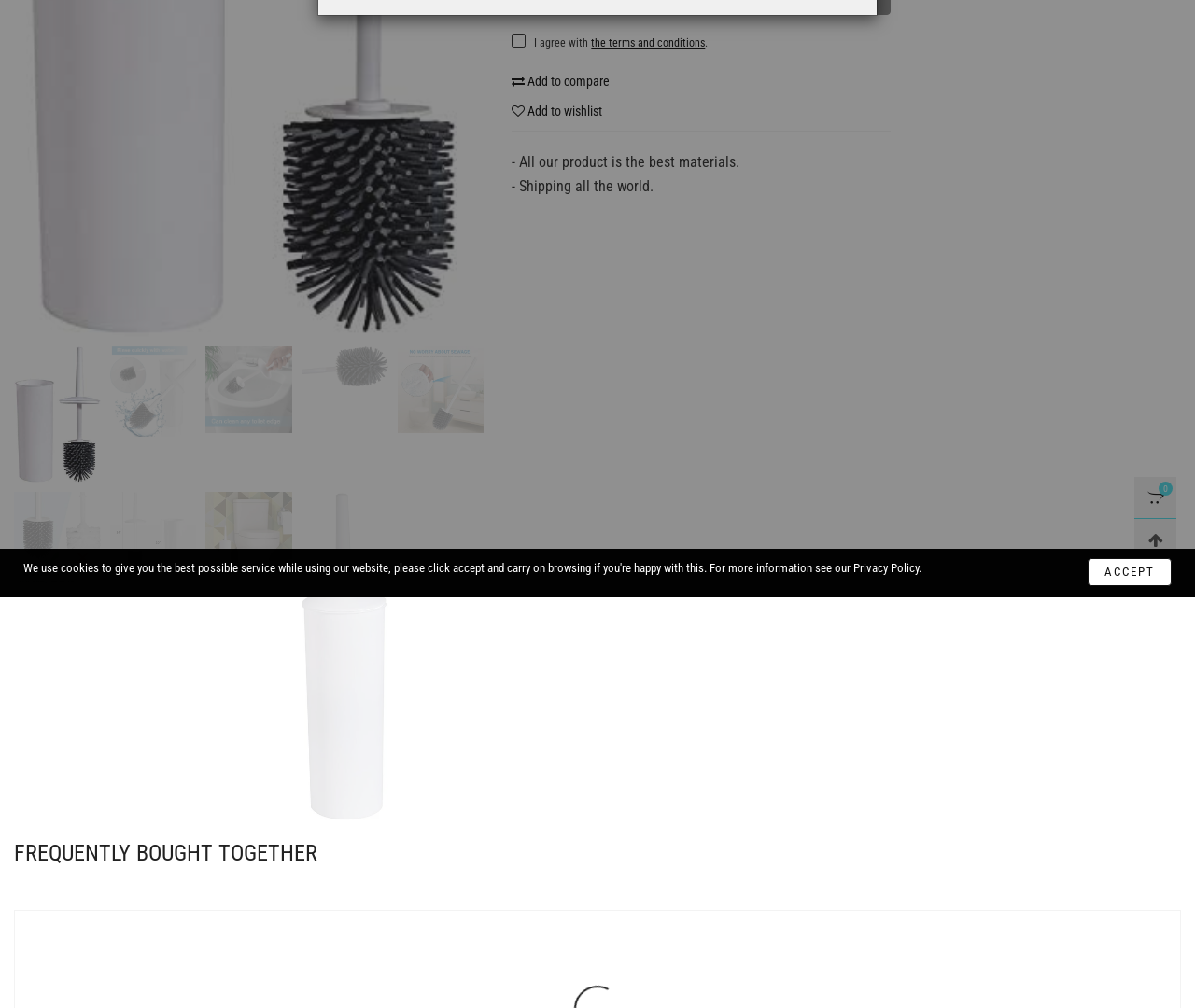Determine the bounding box coordinates of the UI element described below. Use the format (top-left x, top-left y, bottom-right x, bottom-right y) with floating point numbers between 0 and 1: the terms and conditions

[0.495, 0.016, 0.59, 0.029]